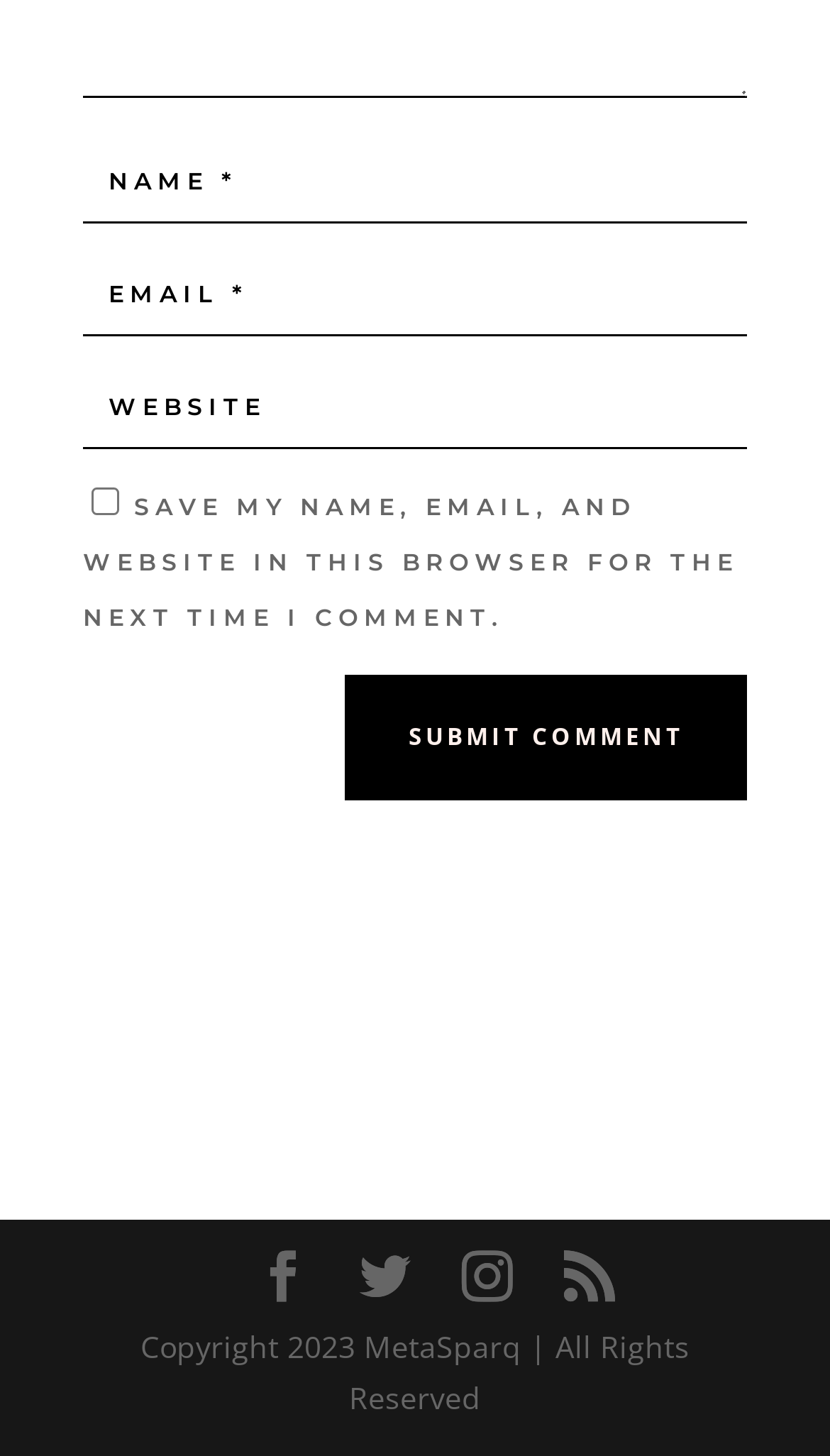What is the text of the copyright notice?
Answer the question with a detailed and thorough explanation.

The copyright notice is located at the bottom of the page and has the text 'Copyright 2023 MetaSparq | All Rights Reserved'.